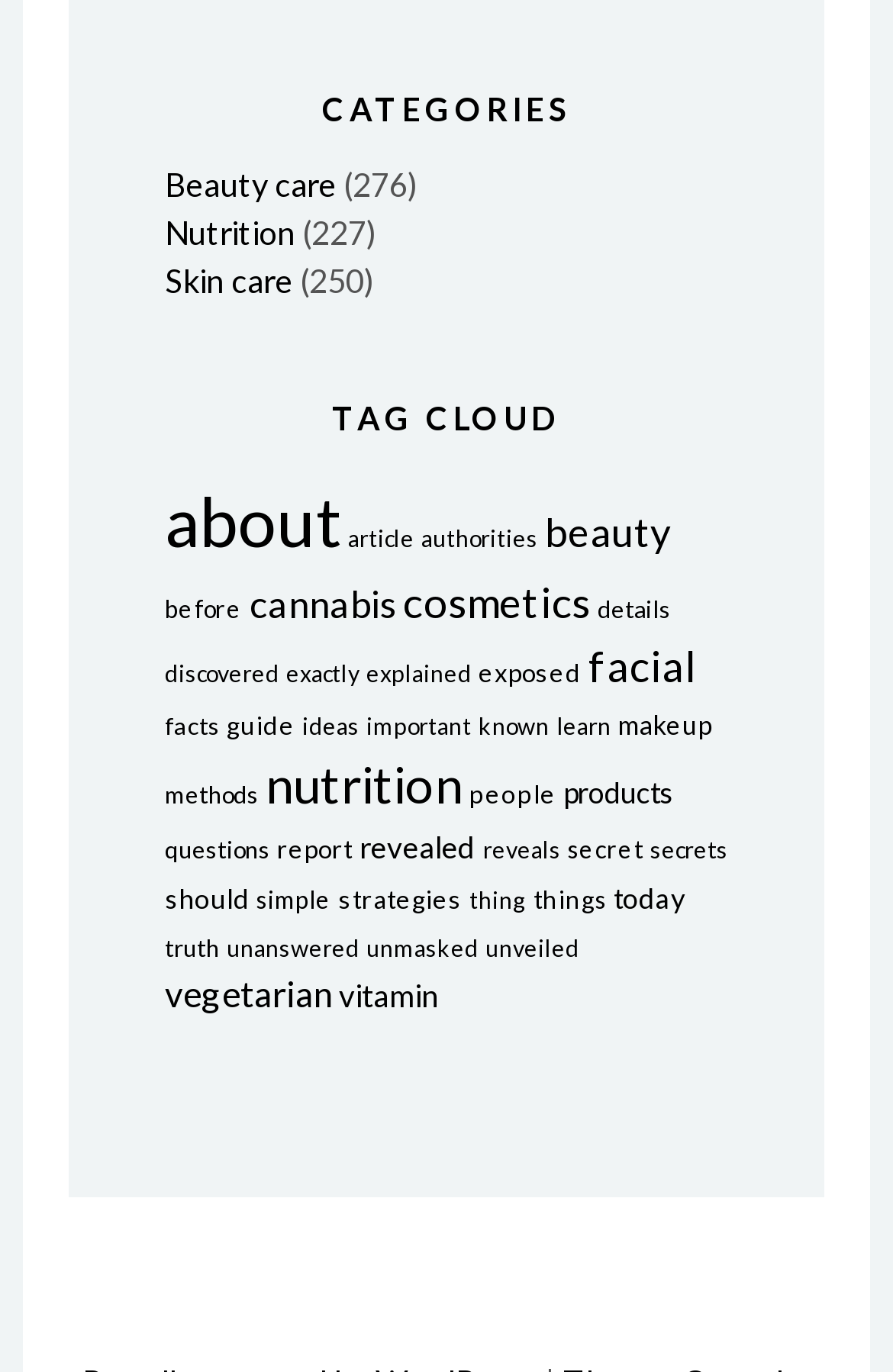What is the third category listed?
Based on the content of the image, thoroughly explain and answer the question.

I looked at the links under the 'CATEGORIES' heading and found that the third link is 'Skin care', so it is the third category listed.